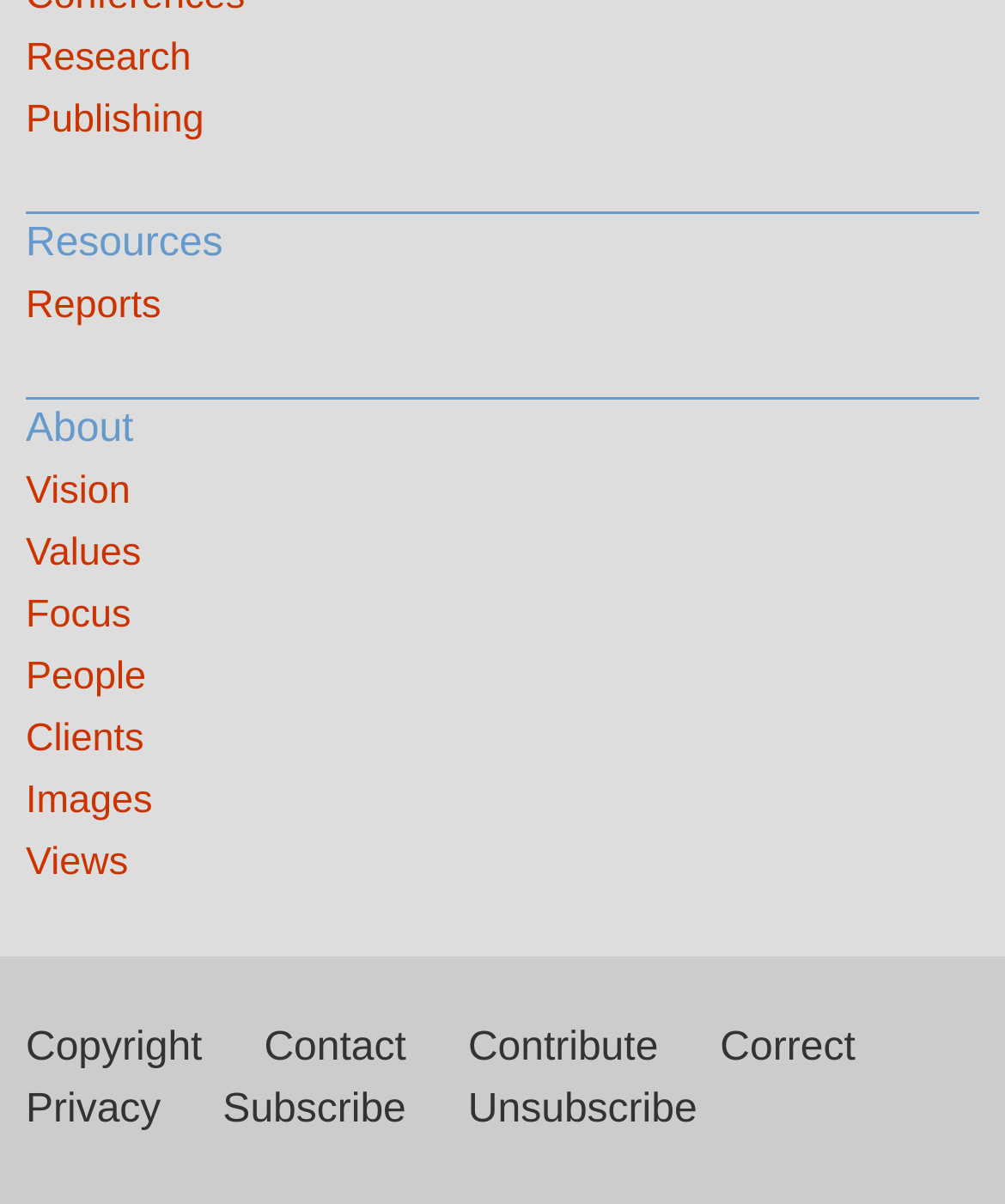How many headings are there on the webpage?
From the details in the image, answer the question comprehensively.

I looked at the webpage and found two headings, which are 'Resources' and 'About'. These headings are used to categorize the links on the webpage.